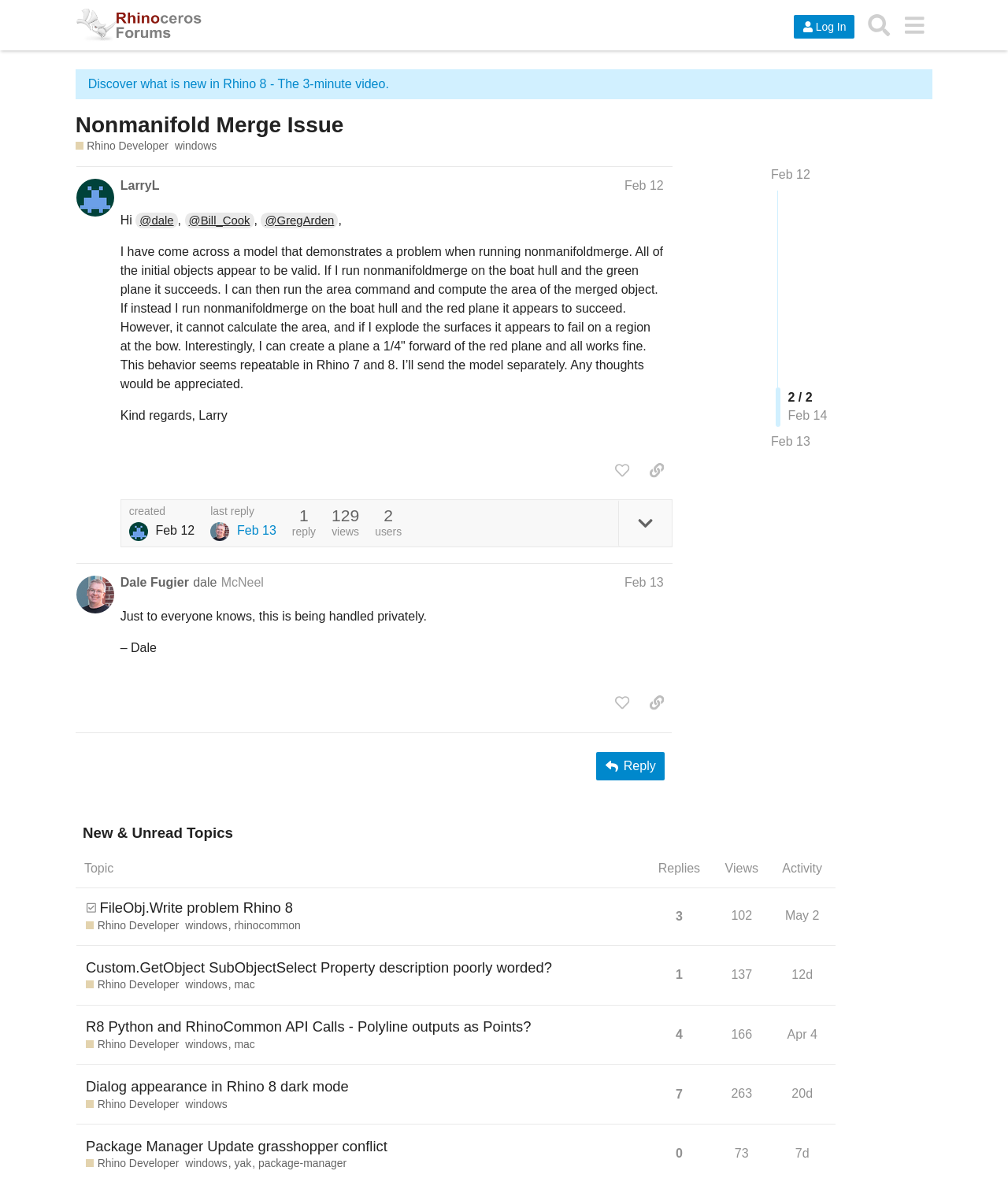How many replies are there in the topic?
Please use the visual content to give a single word or phrase answer.

2